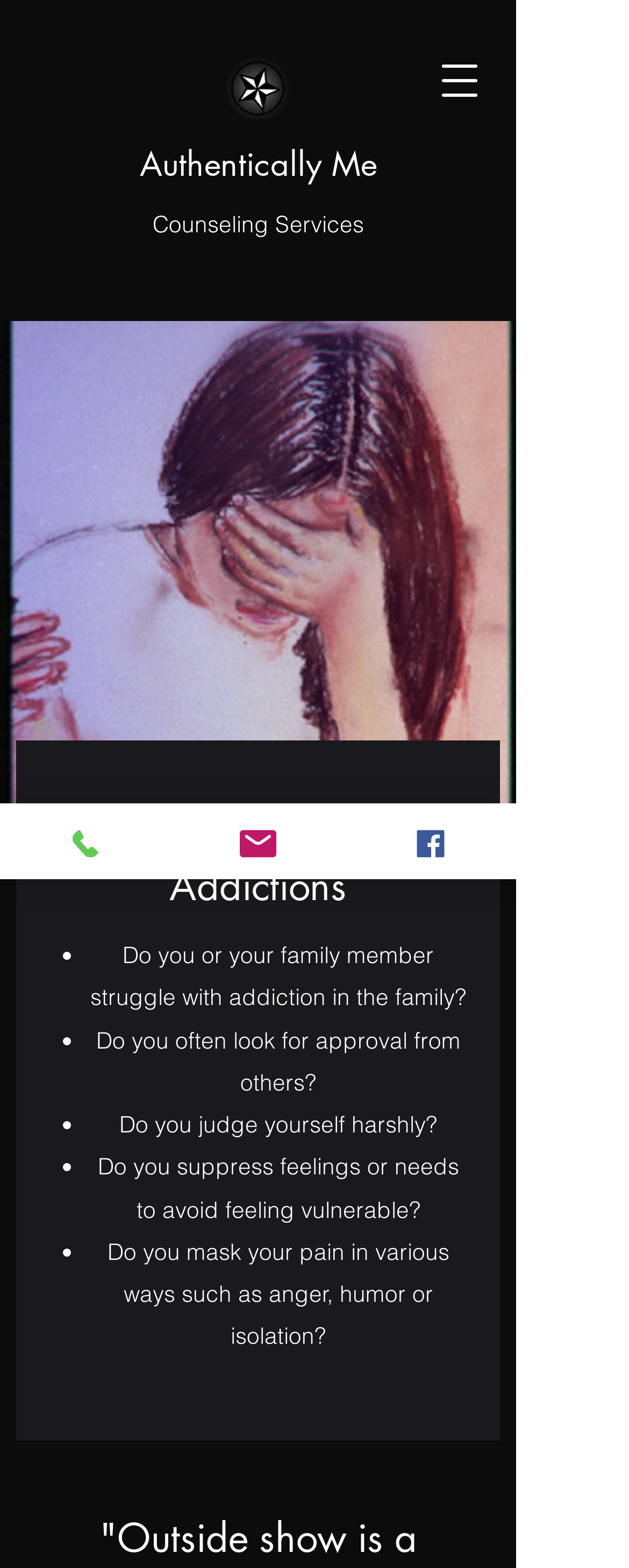Provide an in-depth description of the elements and layout of the webpage.

The webpage is about Codependency and Addictions, specifically counseling services offered by Authentically Me. At the top, there is a navigation menu button on the right side, next to a link with a black and white star in a circle icon. Below this, the title "Authentically Me" is displayed prominently, followed by the subtitle "Counseling Services".

The main content of the page is a list of questions related to codependency and addictions, with five bullet points. Each question is a StaticText element, and they are arranged vertically, starting from the top. The questions include "Do you or your family member struggle with addiction in the family?", "Do you often look for approval from others?", "Do you judge yourself harshly?", "Do you suppress feelings or needs to avoid feeling vulnerable?", and "Do you mask your pain in various ways such as anger, humor or isolation?".

On the left side of the page, there are three links: "Phone", "Email", and "Facebook", each accompanied by an image. The "Phone" link is at the top, followed by "Email" in the middle, and "Facebook" at the bottom.